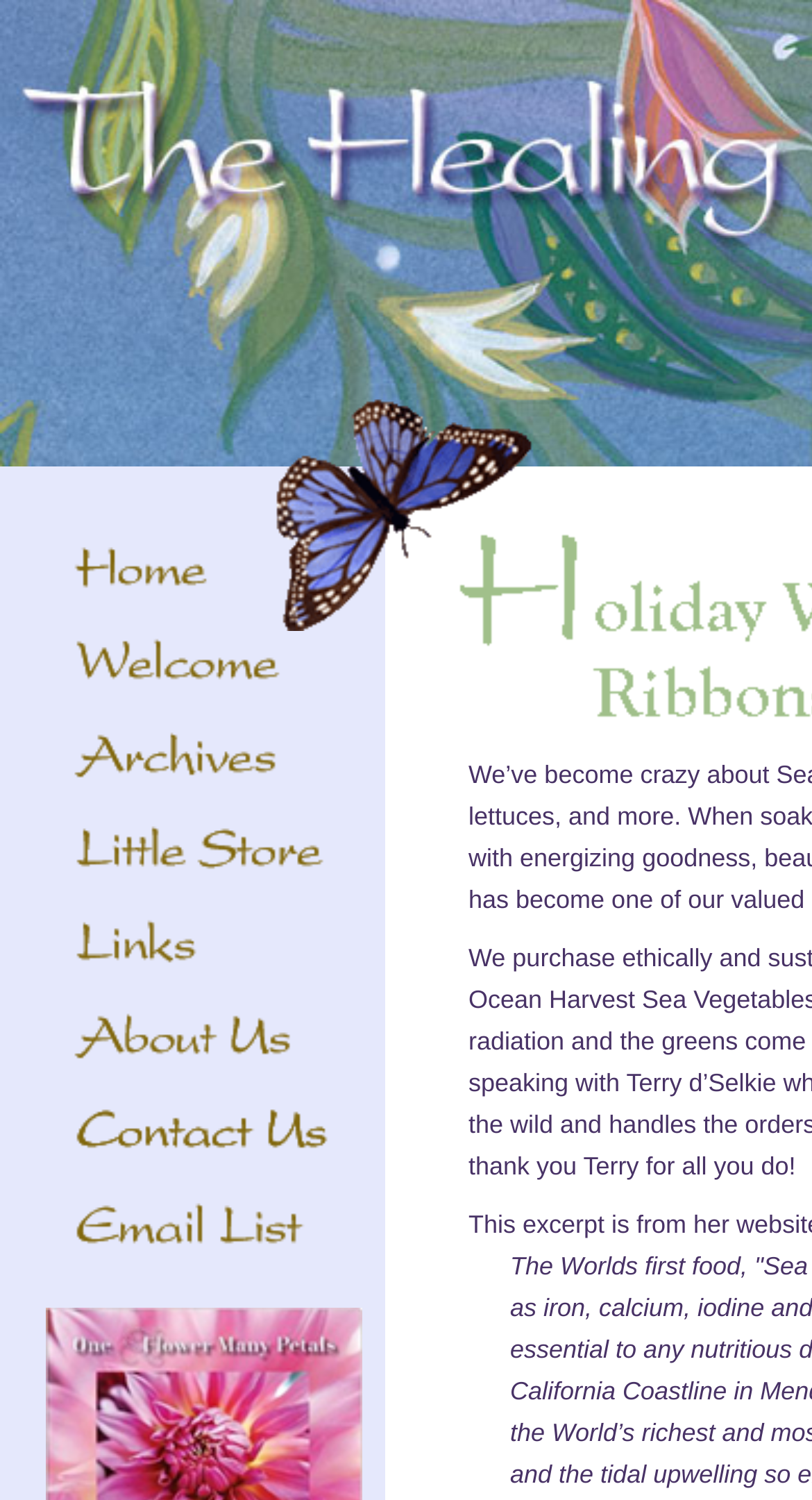Identify the bounding box coordinates for the region of the element that should be clicked to carry out the instruction: "click on the first link". The bounding box coordinates should be four float numbers between 0 and 1, i.e., [left, top, right, bottom].

[0.077, 0.394, 0.449, 0.414]